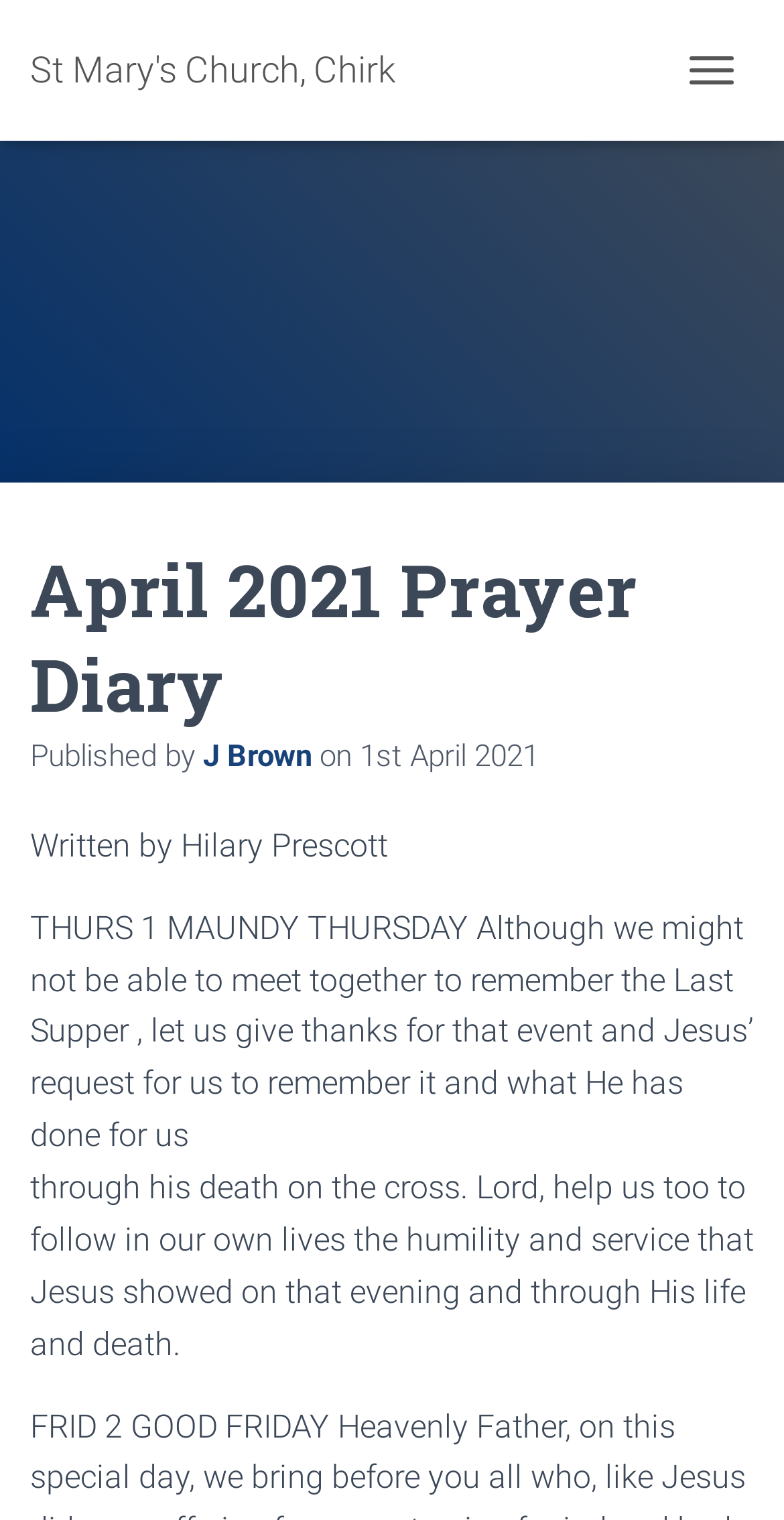Can you extract the primary headline text from the webpage?

April 2021 Prayer Diary